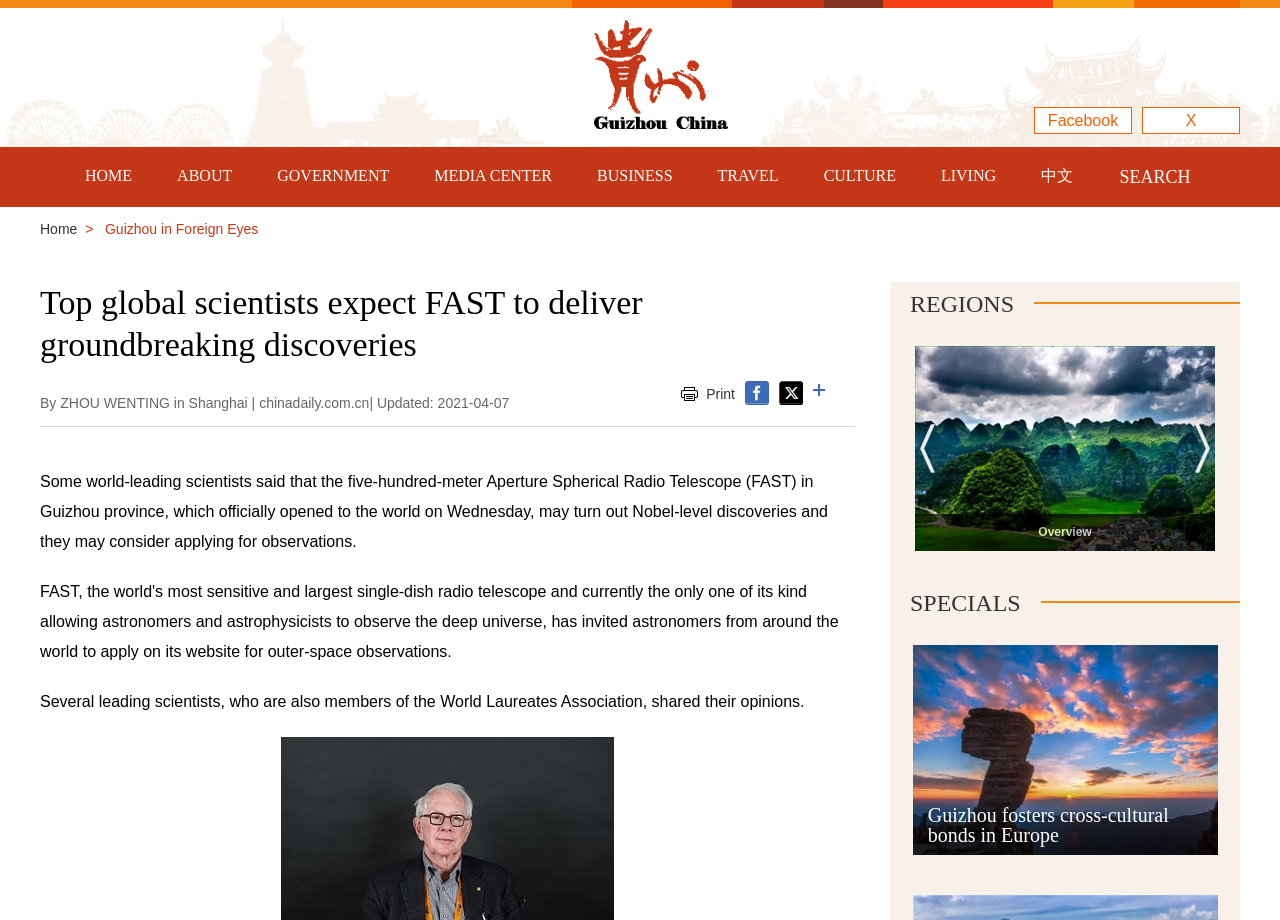Determine the coordinates of the bounding box that should be clicked to complete the instruction: "Explore the REGIONS section". The coordinates should be represented by four float numbers between 0 and 1: [left, top, right, bottom].

[0.695, 0.307, 0.969, 0.354]